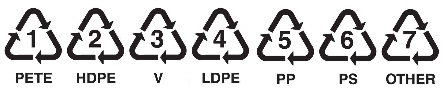Detail the scene depicted in the image with as much precision as possible.

The image illustrates the recycling codes commonly used for plastic materials, which are essential for identifying the type of plastic and facilitating recycling processes. Each code is represented within a triangle formed by arrows, indicating the material's recyclability. The codes are as follows: 

1. **PETE** (Polyethylene Terephthalate) - commonly used for beverage bottles.
2. **HDPE** (High-Density Polyethylene) - often found in milk jugs and detergent bottles.
3. **V** (Polyvinyl Chloride) - usually used in plumbing and wiring.
4. **LDPE** (Low-Density Polyethylene) - typically used for grocery bags and some food wraps.
5. **PP** (Polypropylene) - found in yogurt containers and straws.
6. **PS** (Polystyrene) - commonly used for disposable coffee cups and takeout containers.
7. **OTHER** - encompasses various other plastics that do not fit into the previous categories.

This visual representation underscores the importance of proper recycling practices and the classification of plastics within industries and consumer habits. Understanding these codes is crucial for promoting recycling and reducing plastic waste, which has been increasingly important amid mounting environmental pressures.